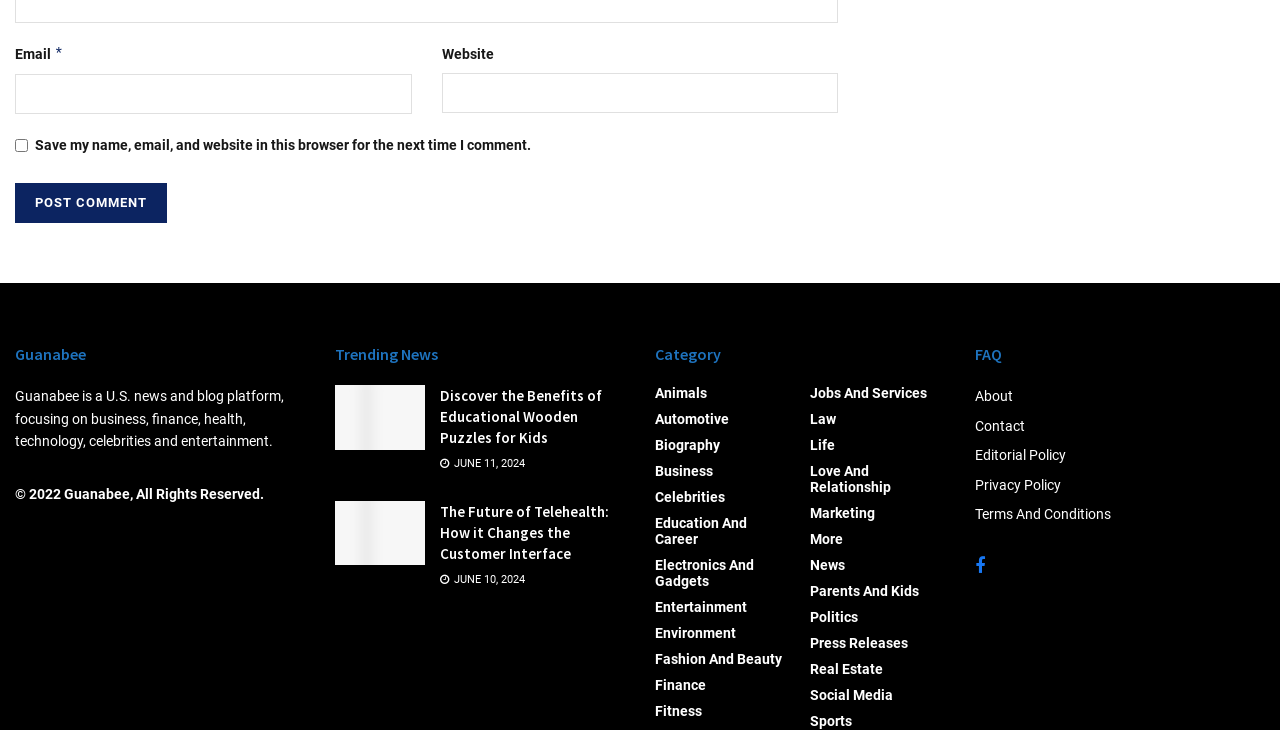What is the purpose of the checkbox?
Look at the image and construct a detailed response to the question.

The checkbox is located below the 'Email' and 'Website' input fields, and its label is 'Save my name, email, and website in this browser for the next time I comment.' This suggests that the purpose of the checkbox is to save the user's comment information for future use.